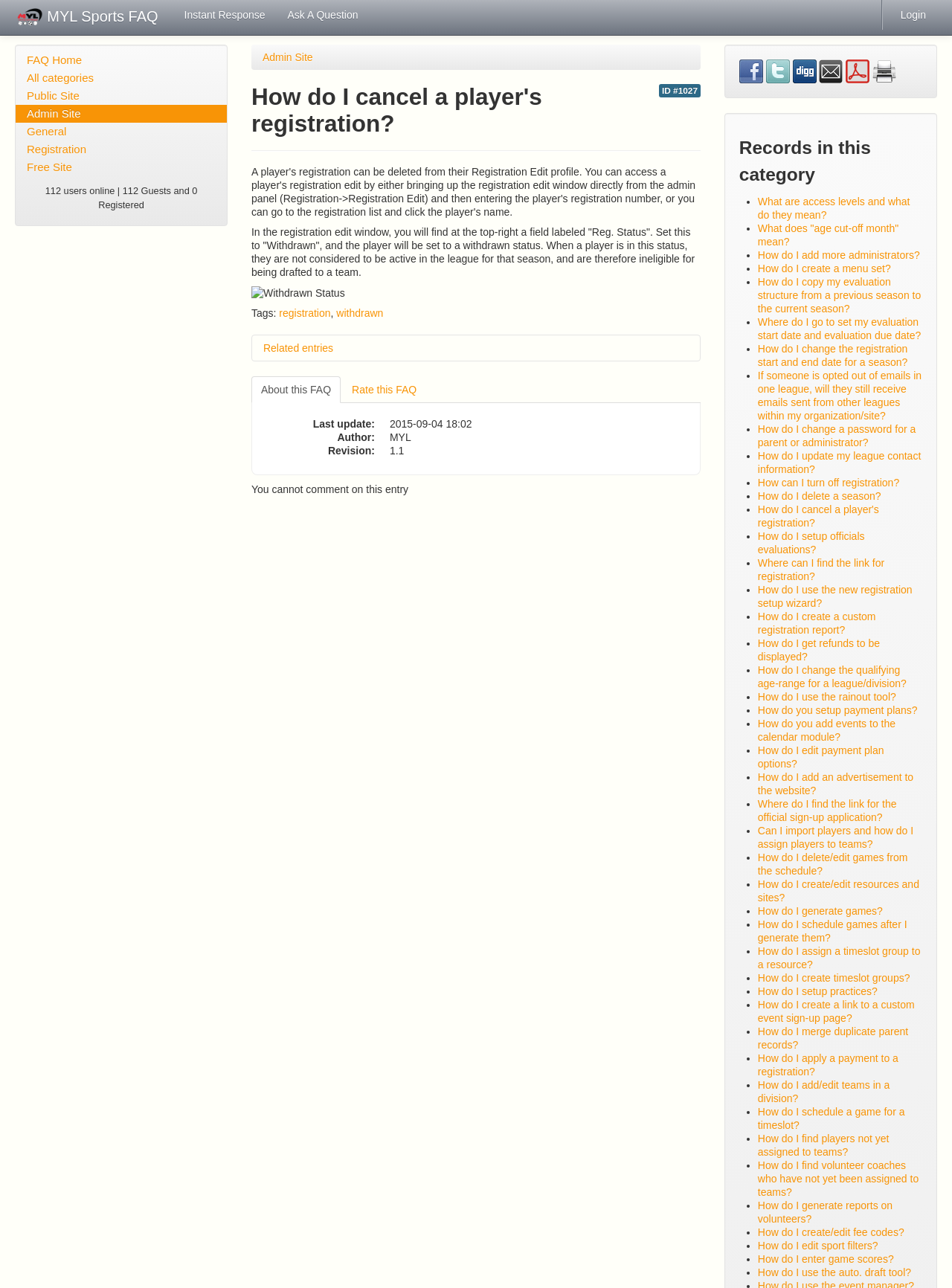What is the last update date of this FAQ?
Look at the screenshot and give a one-word or phrase answer.

2015-09-04 18:02